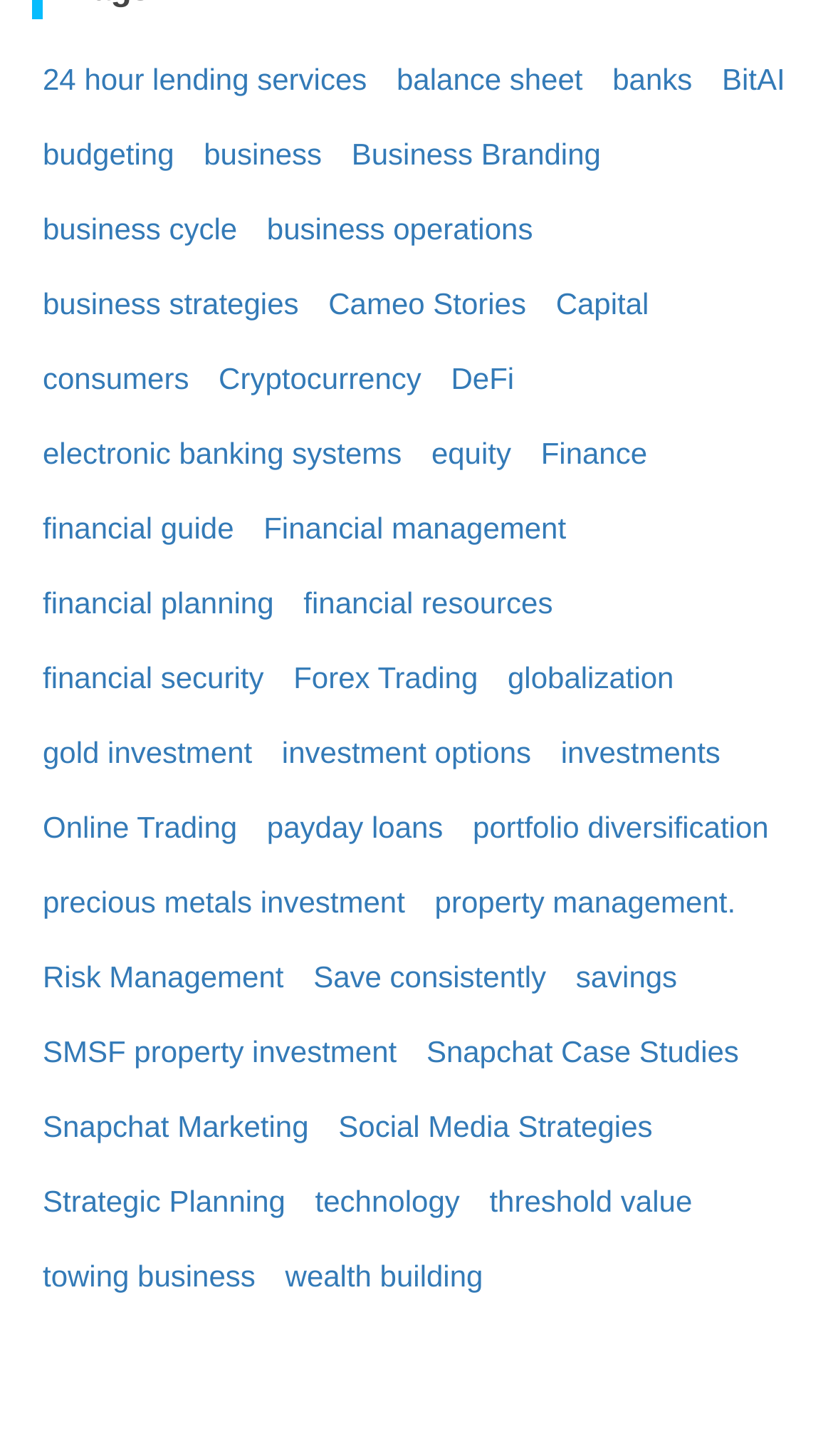Reply to the question below using a single word or brief phrase:
How many items are related to business?

7